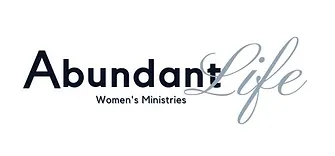Detail every aspect of the image in your caption.

This image features the logo for "Abundant Life Women's Ministries." The design incorporates bold typography, with "Abundant" prominently displayed in a dark, modern font, while "Life" is artistically styled in a flowing script, adding a touch of elegance. Underneath, the phrase "Women's Ministries" is presented in a simple, understated font, reinforcing the organization's focus on women's engagement and community. The overall aesthetic combines strength and grace, reflecting the mission of fostering support and connection among women.